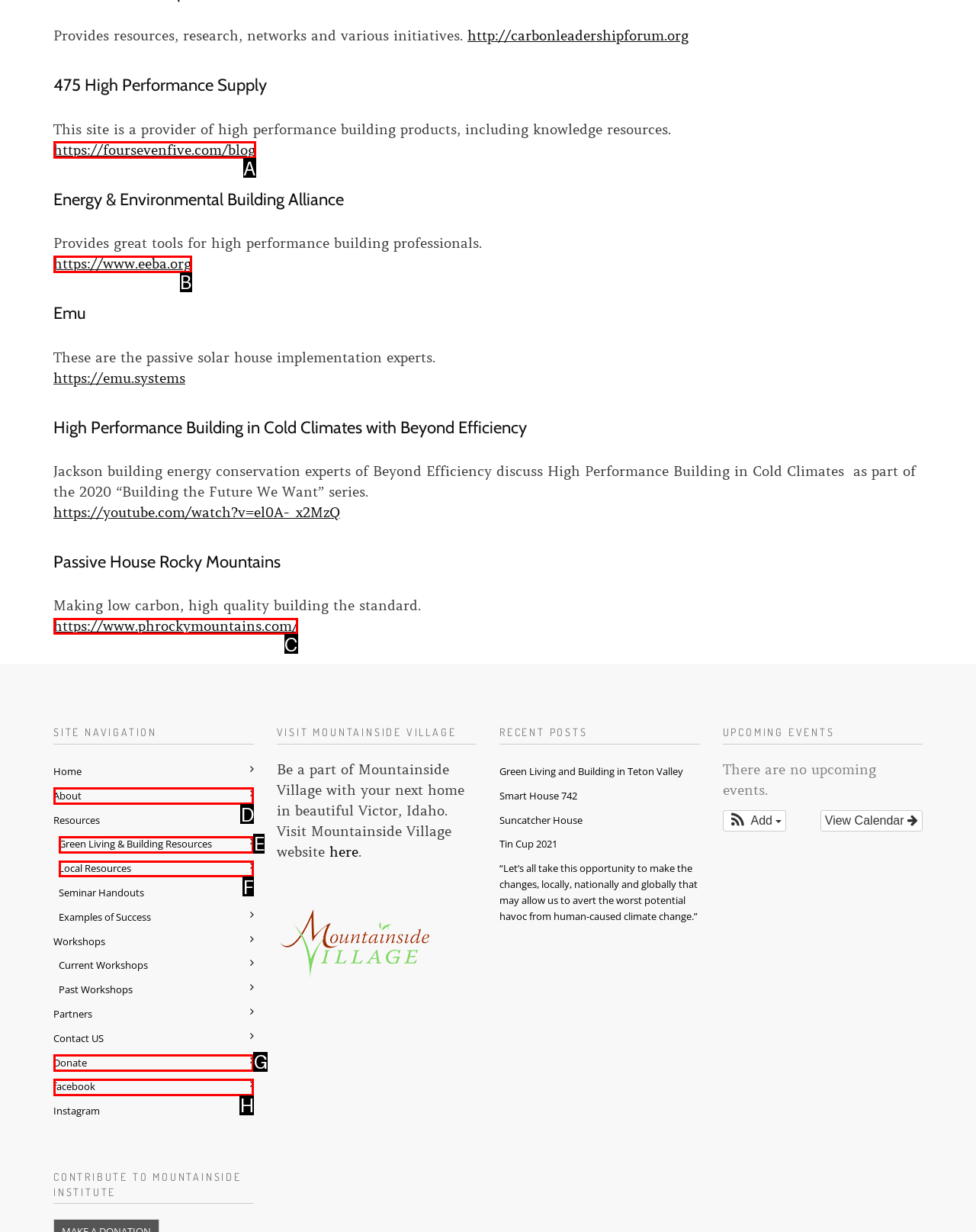Determine which element should be clicked for this task: Read the description of 'A Female Student Arrives at the Imperial College'
Answer with the letter of the selected option.

None